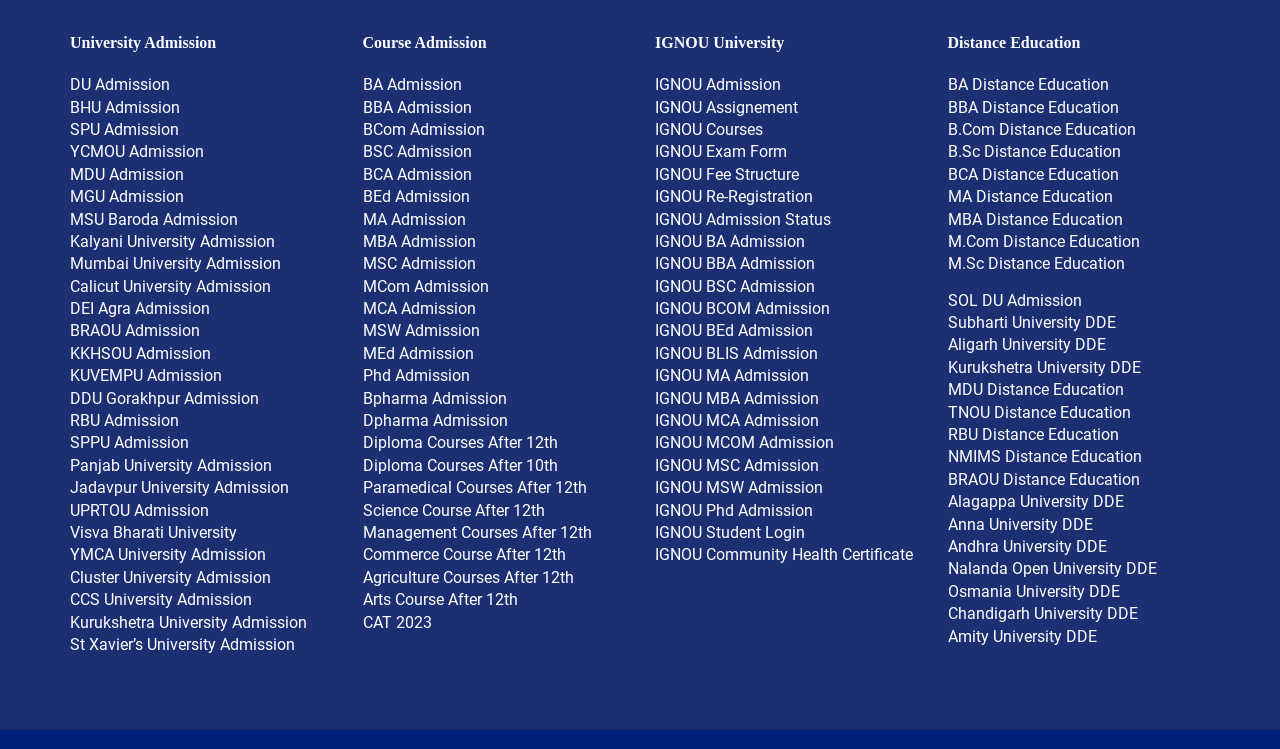Identify the coordinates of the bounding box for the element that must be clicked to accomplish the instruction: "Learn about IGNOU University".

[0.512, 0.042, 0.717, 0.072]